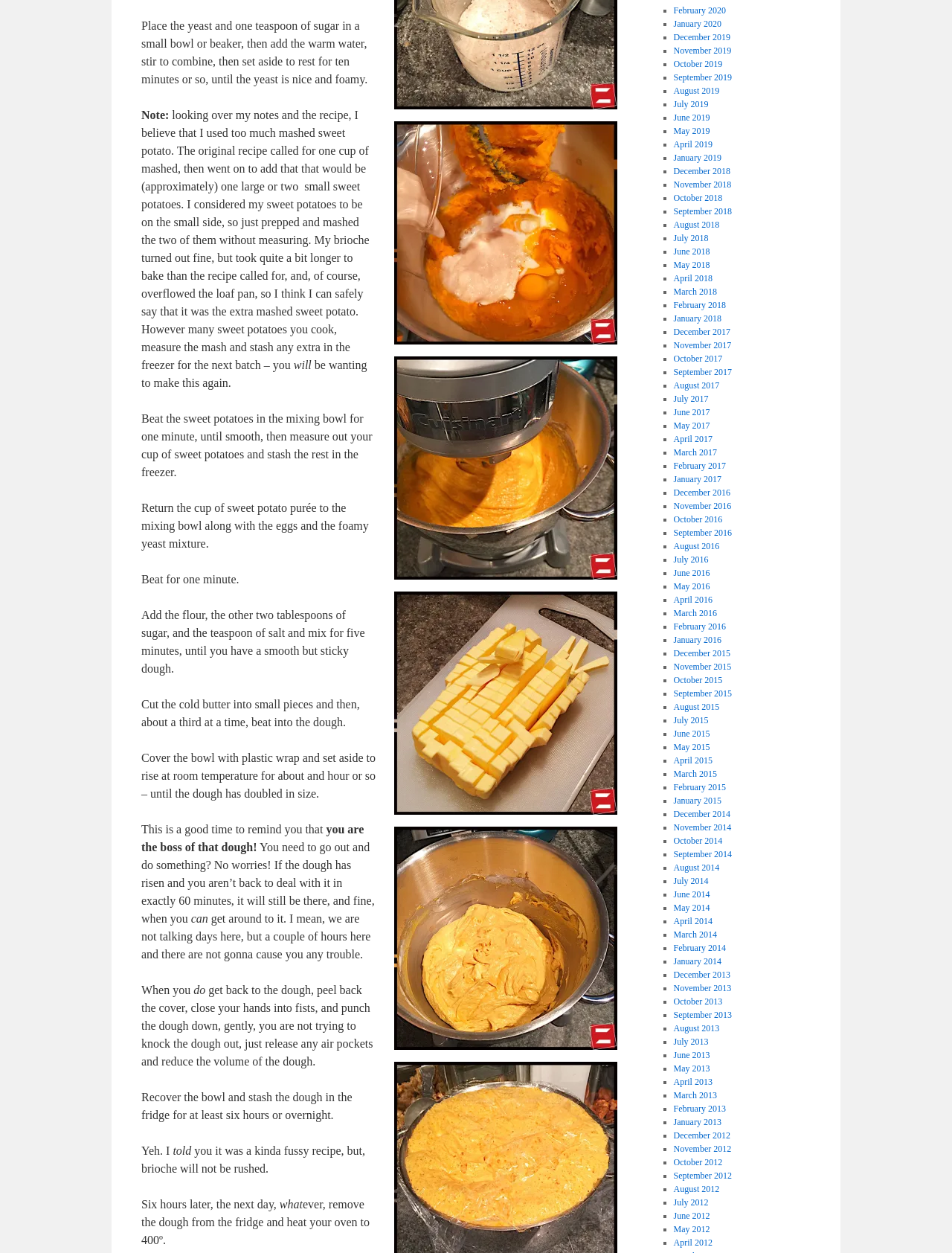How long should the dough rest at room temperature?
Analyze the screenshot and provide a detailed answer to the question.

The text instructs to set the dough aside to rise at room temperature for about an hour or so, until the dough has doubled in size. This step allows the yeast to ferment and the dough to rise.